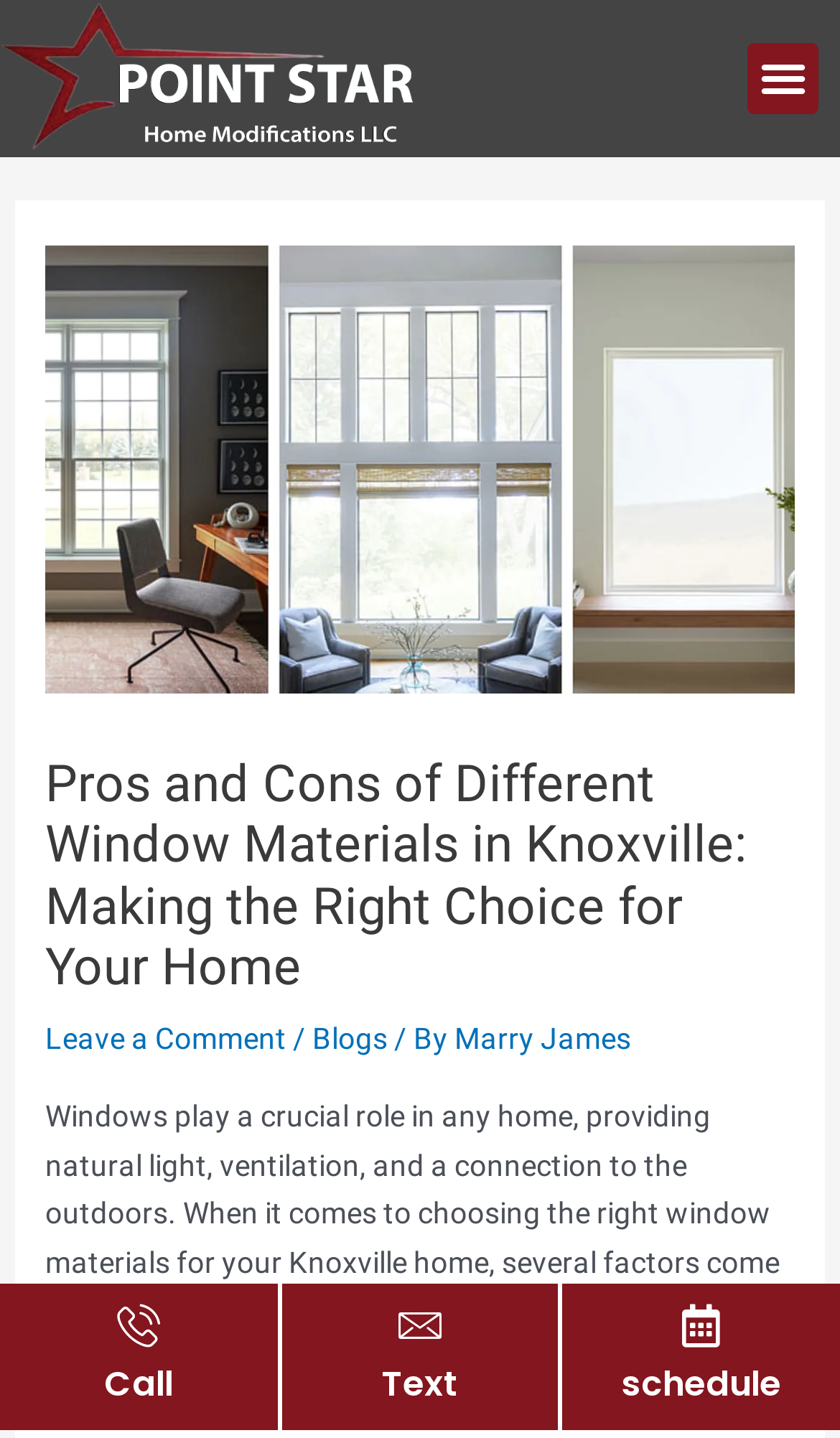What is the purpose of windows in a home?
Please answer the question with a single word or phrase, referencing the image.

Natural light, ventilation, and connection to outdoors